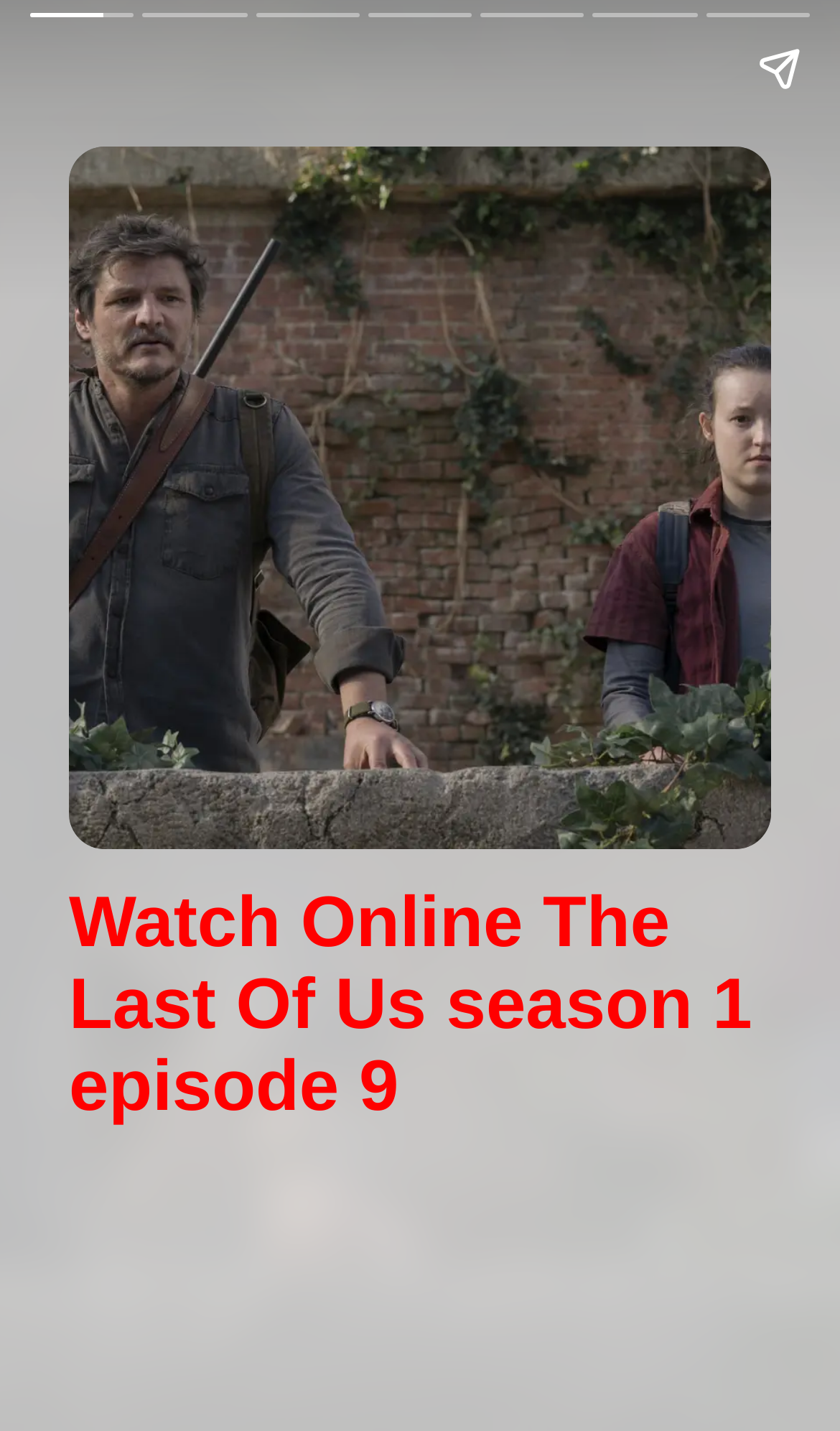Given the element description: "aria-label="Next page"", predict the bounding box coordinates of the UI element it refers to, using four float numbers between 0 and 1, i.e., [left, top, right, bottom].

[0.923, 0.113, 1.0, 0.887]